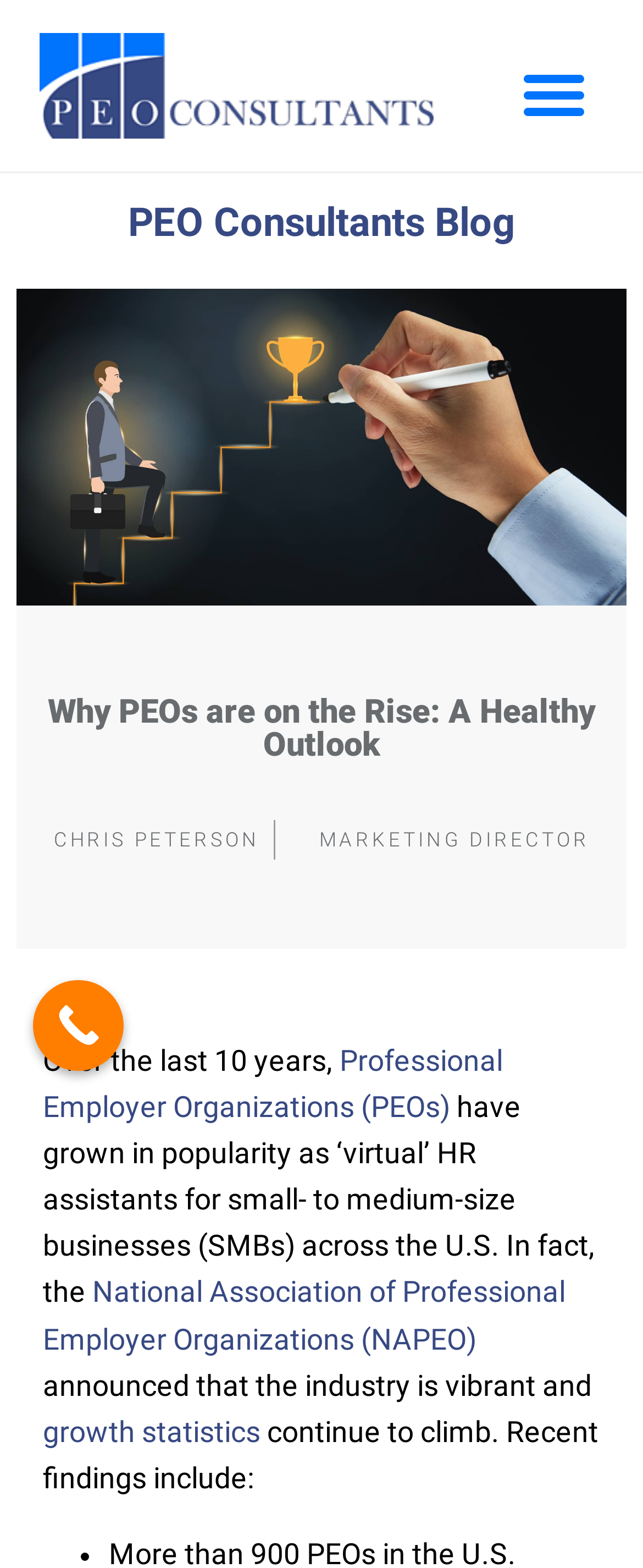What is the purpose of the 'Call Now Button'?
Use the screenshot to answer the question with a single word or phrase.

To call